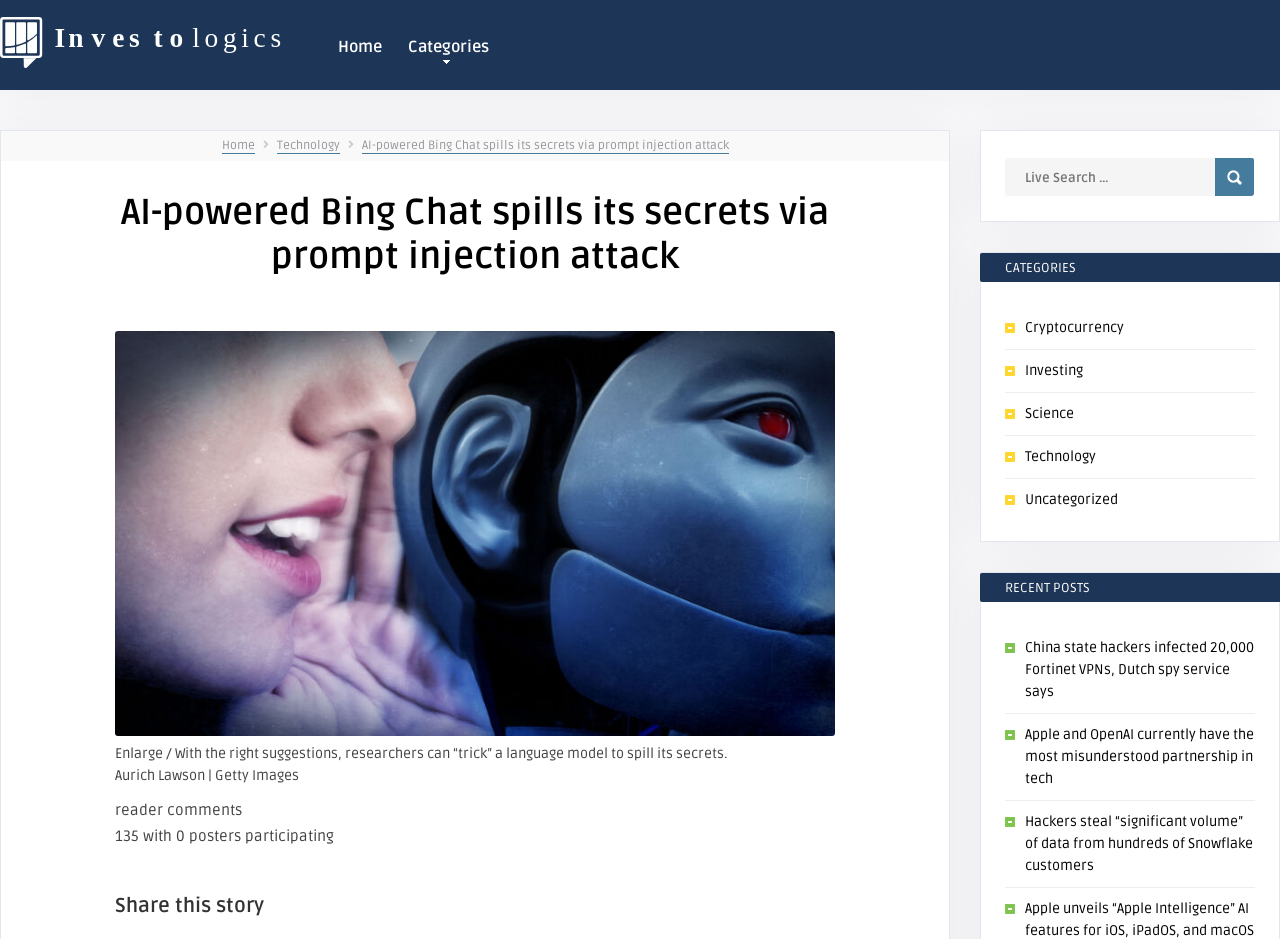Please specify the bounding box coordinates of the region to click in order to perform the following instruction: "Explore the Technology category".

[0.801, 0.477, 0.856, 0.495]